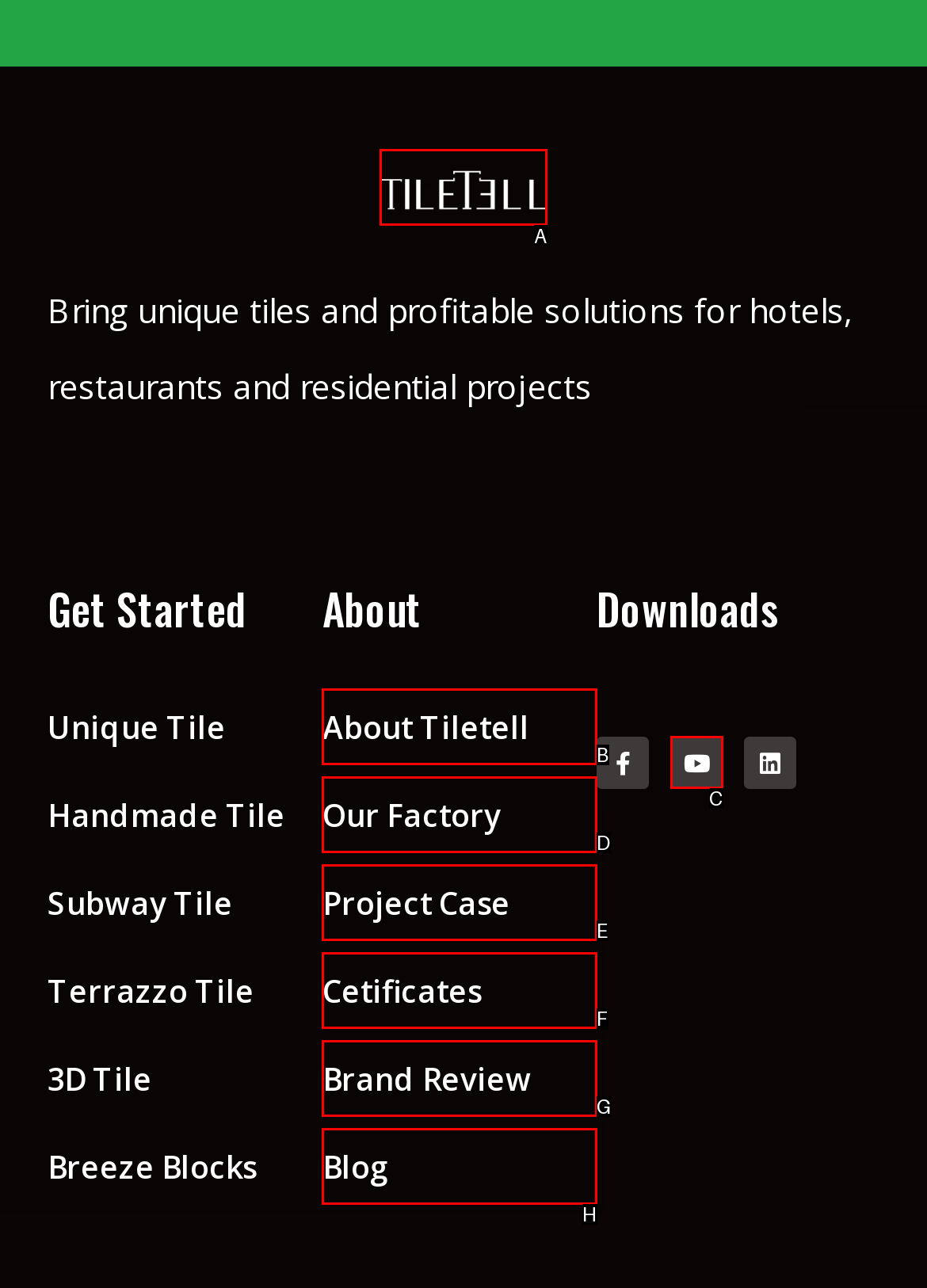Select the letter of the UI element you need to click to complete this task: Click the TileTell Logo.

A